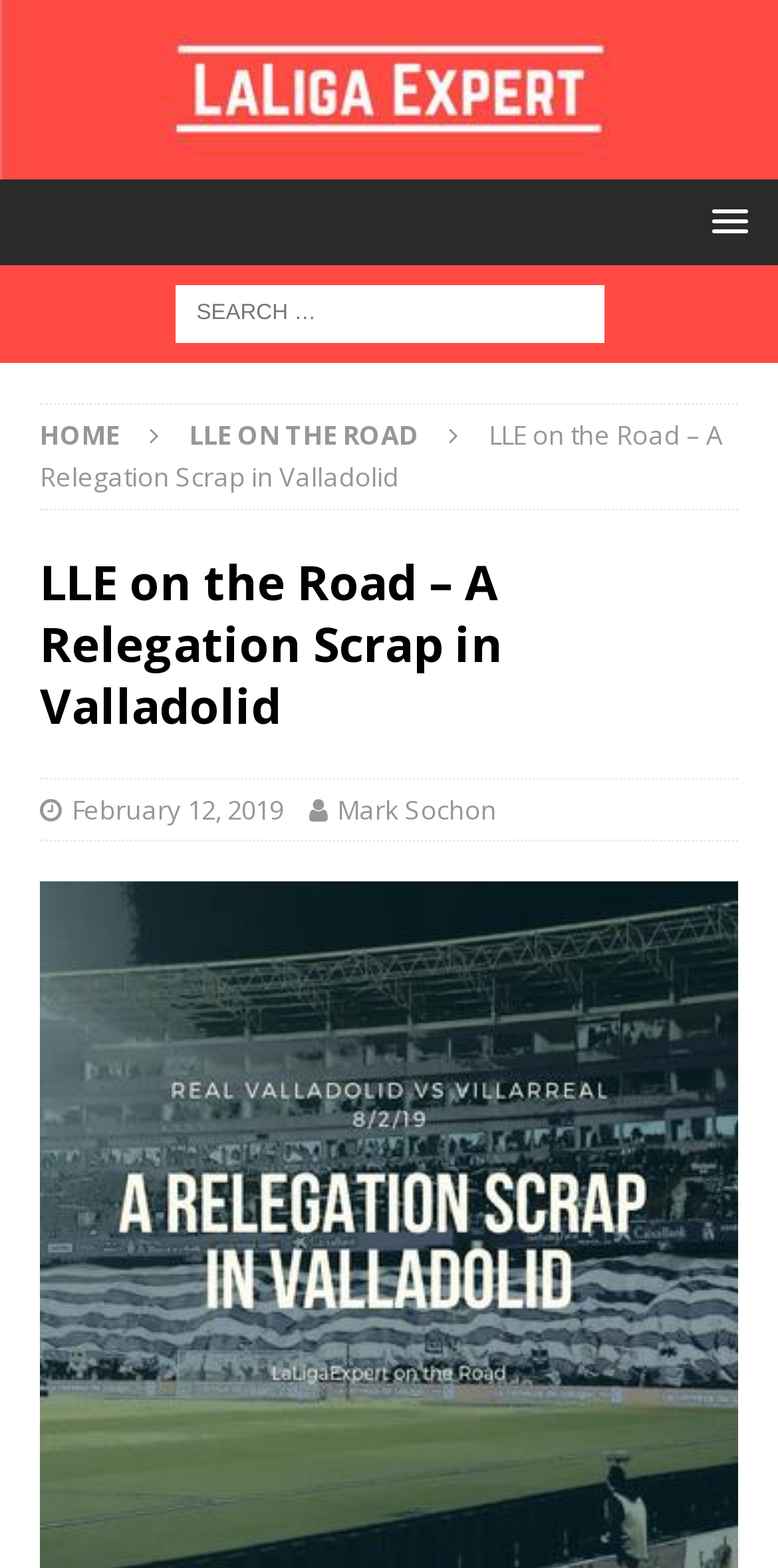Please locate and retrieve the main header text of the webpage.

LLE on the Road – A Relegation Scrap in Valladolid